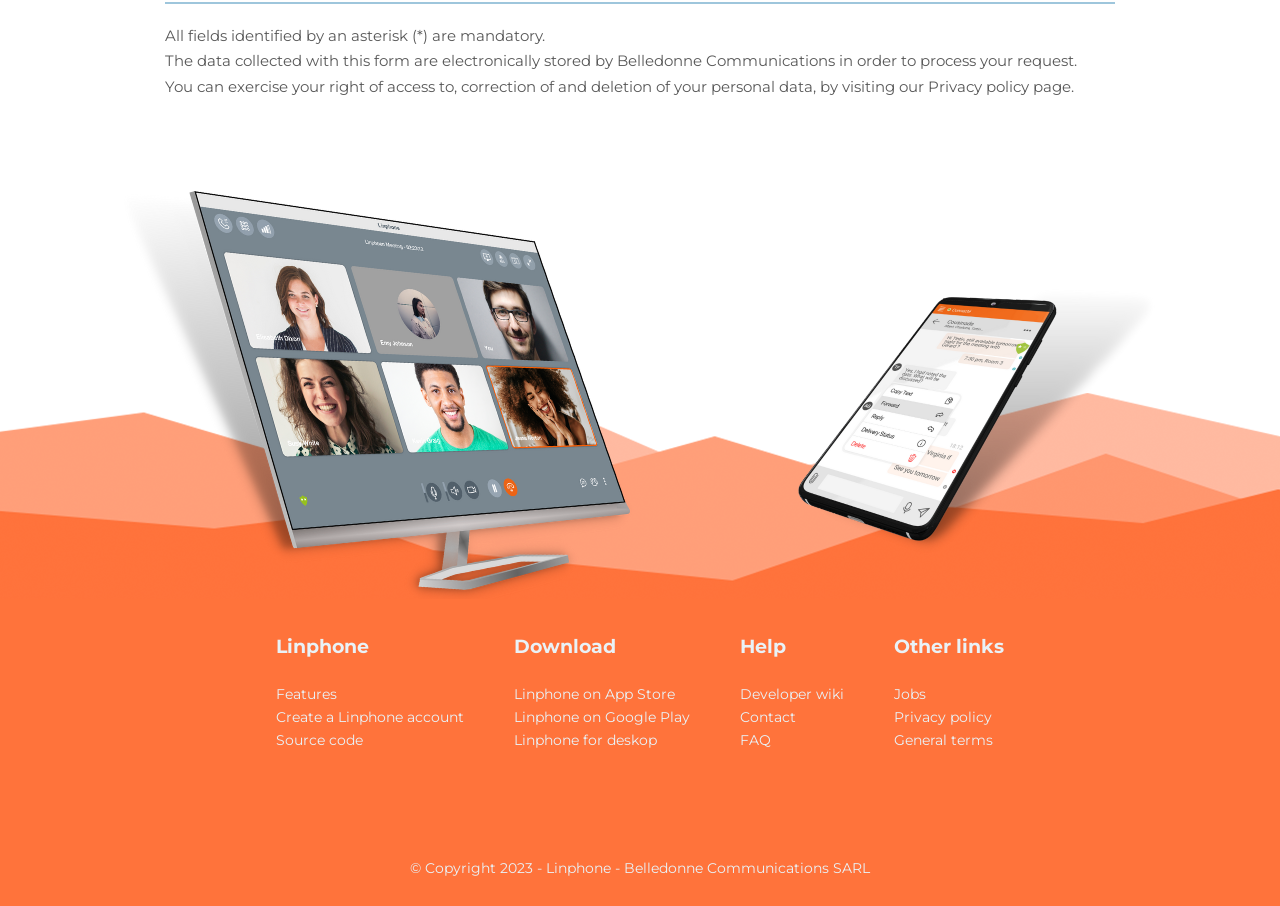Find the bounding box coordinates of the element you need to click on to perform this action: 'Visit Developer wiki'. The coordinates should be represented by four float values between 0 and 1, in the format [left, top, right, bottom].

[0.578, 0.756, 0.659, 0.775]